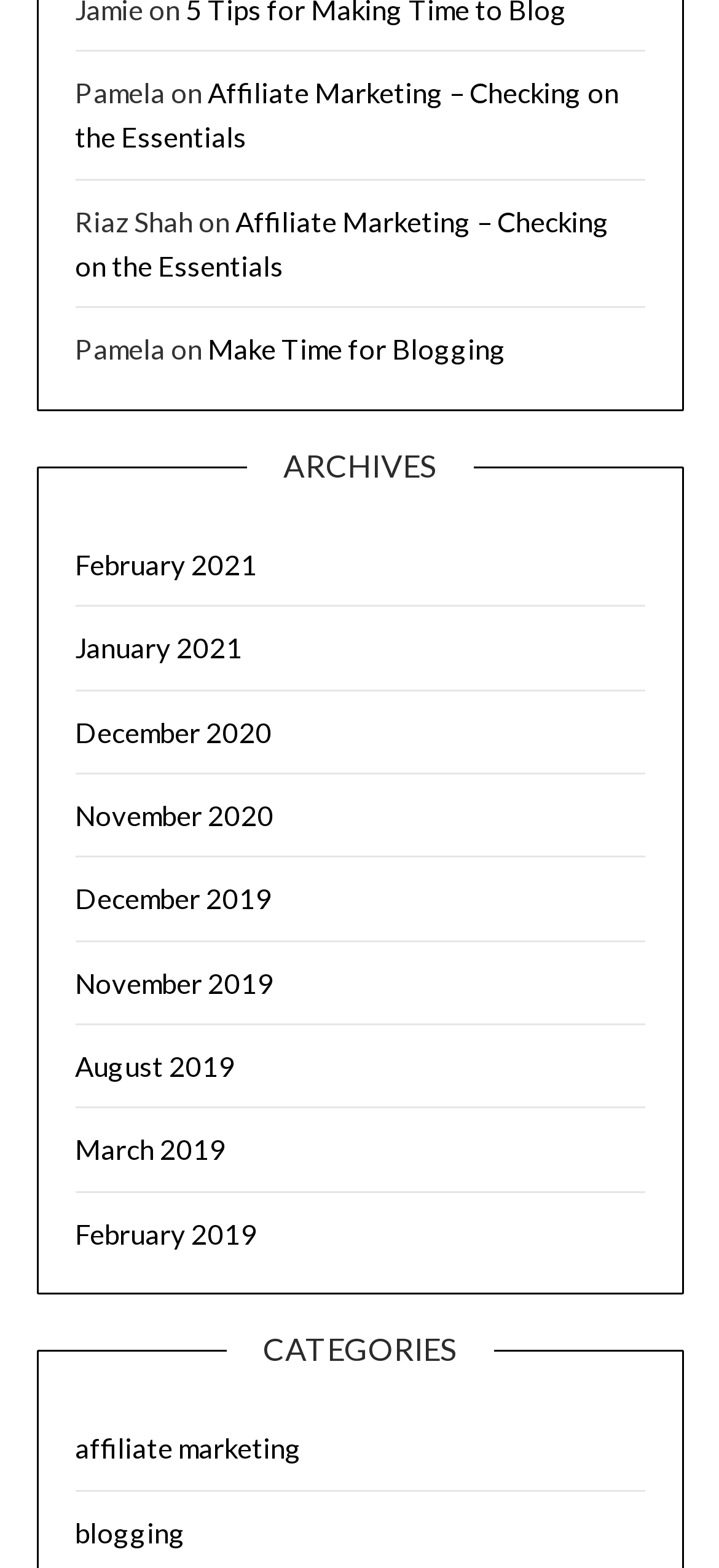Using the information shown in the image, answer the question with as much detail as possible: How many archive links are there for the year 2021?

Under the 'ARCHIVES' heading, there are several link elements with dates, and two of them are for the year 2021, specifically 'February 2021' and 'January 2021'.